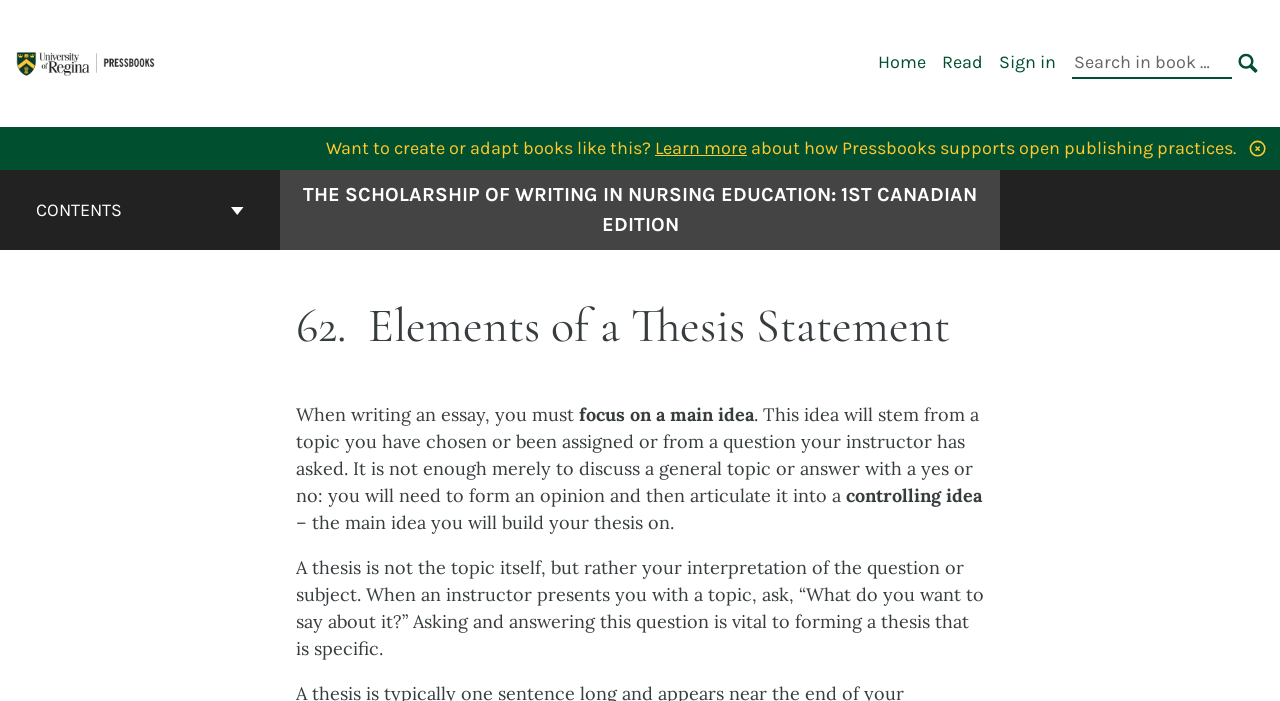Answer the question using only one word or a concise phrase: What is the purpose of asking 'What do you want to say about it?'?

to form a thesis